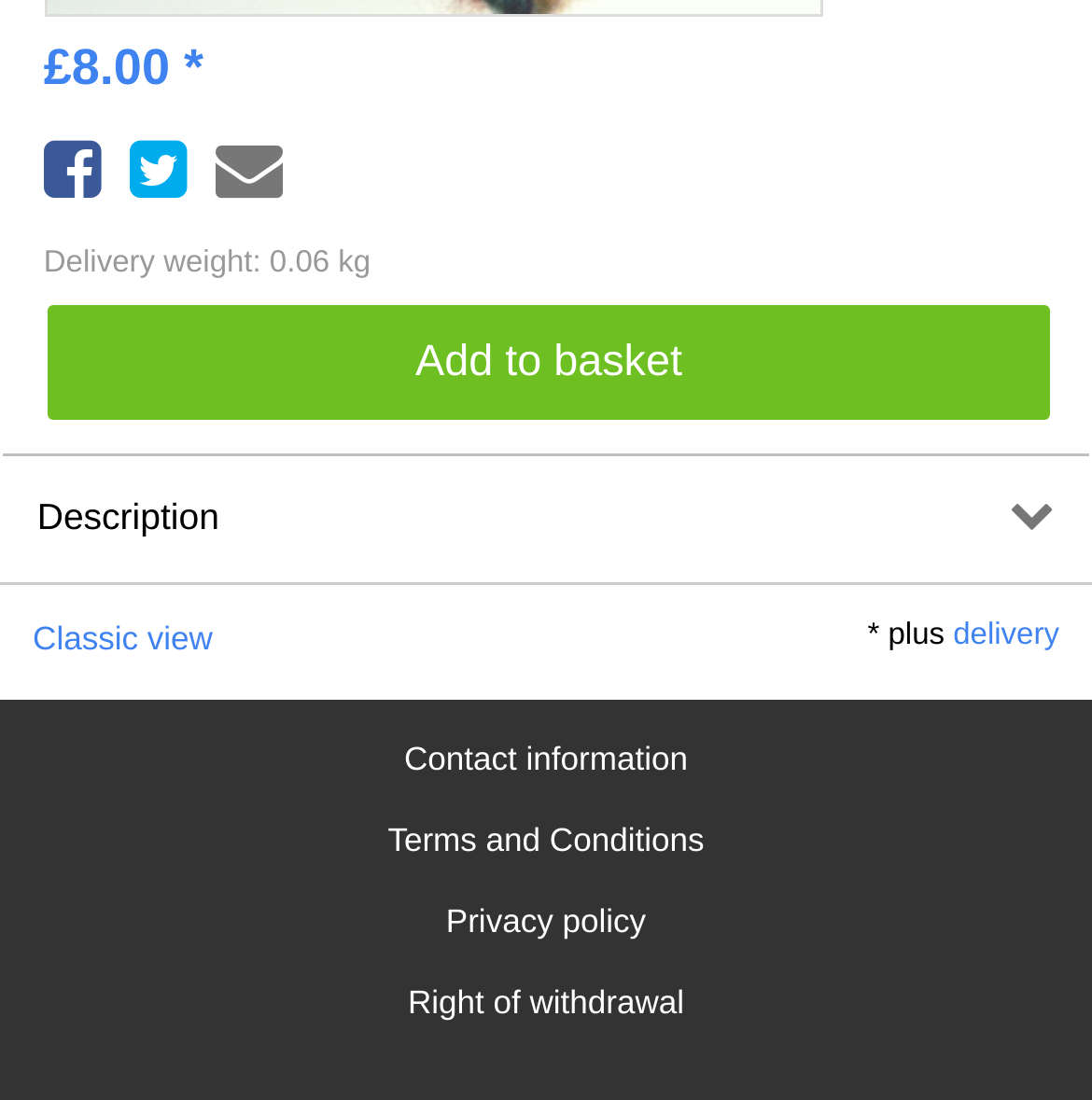Provide the bounding box coordinates for the UI element that is described by this text: "Contact information". The coordinates should be in the form of four float numbers between 0 and 1: [left, top, right, bottom].

[0.033, 0.668, 0.967, 0.713]